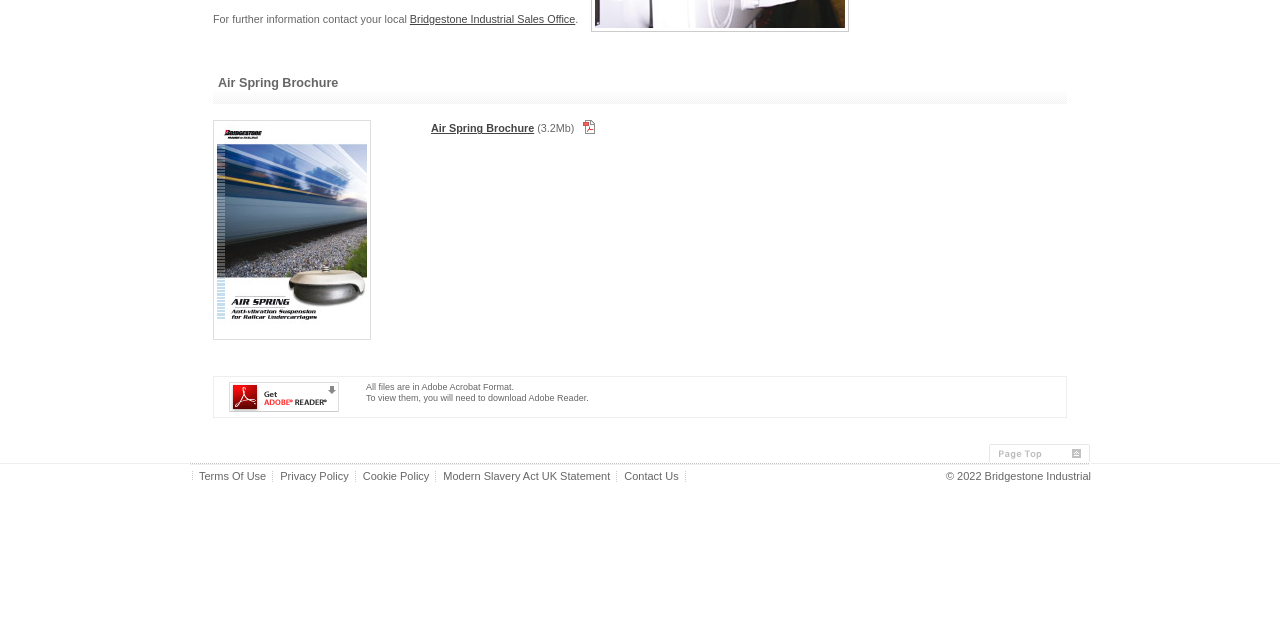Identify the bounding box coordinates for the UI element described by the following text: "Modern Slavery Act UK Statement". Provide the coordinates as four float numbers between 0 and 1, in the format [left, top, right, bottom].

[0.346, 0.736, 0.477, 0.753]